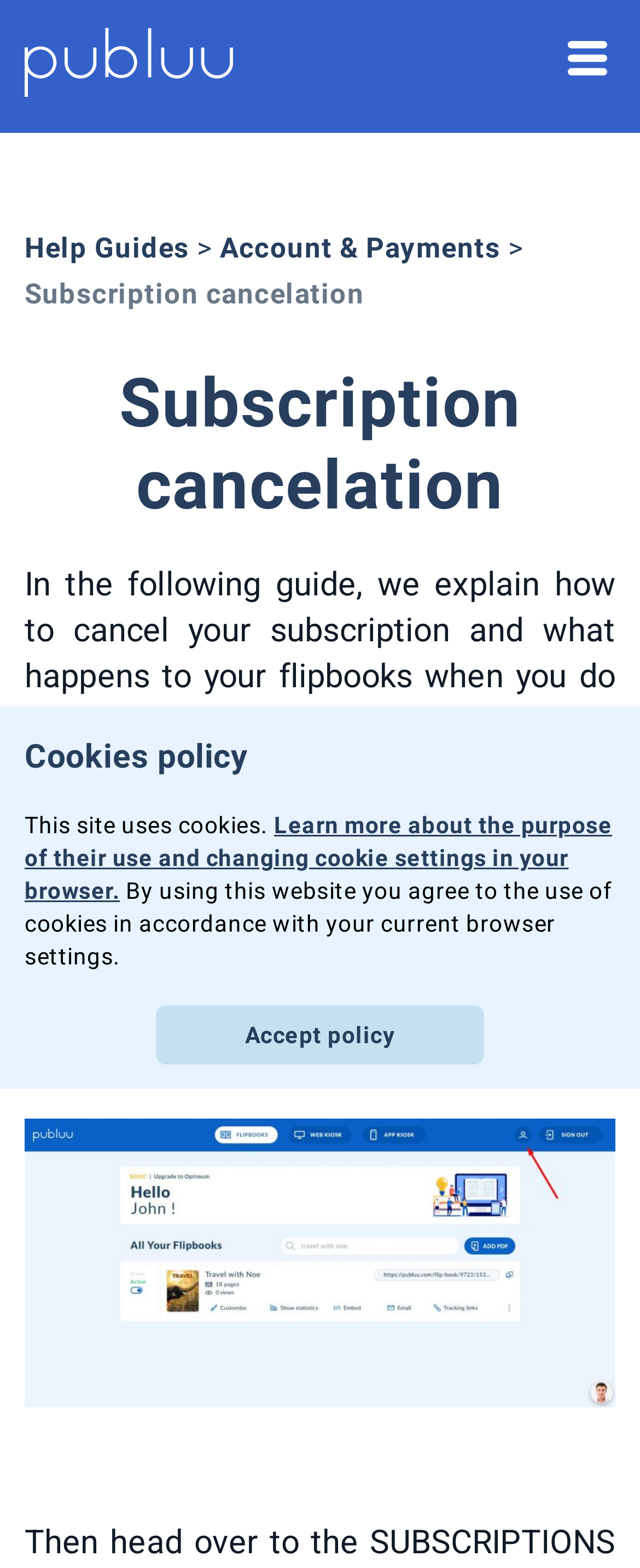Generate a detailed explanation of the webpage's features and information.

The webpage is focused on providing a guide on how to cancel a subscription and what happens to flipbooks when doing so. At the top left corner, there is a header with a link to "Publuu" accompanied by an image of the same name. On the top right corner, there is a link to "Publuu.com - Menu" with an image. Below the header, there are links to "Help Guides", "Account & Payments", and a static text ">".

The main content of the webpage starts with a heading "Subscription cancelation" followed by a brief introduction to the guide. The introduction is followed by a series of paragraphs explaining the process of canceling a subscription, including manually canceling the automatic renewal of the subscription at Publuu anytime. The text is accompanied by an image of a "settings icon" in the top right corner.

At the bottom of the page, there is a section related to cookies policy, which includes a static text "Cookies policy" and a brief description of the use of cookies on the website. There is also a link to learn more about the purpose of cookies and changing cookie settings in the browser. A button "Accept policy" is located below this section.